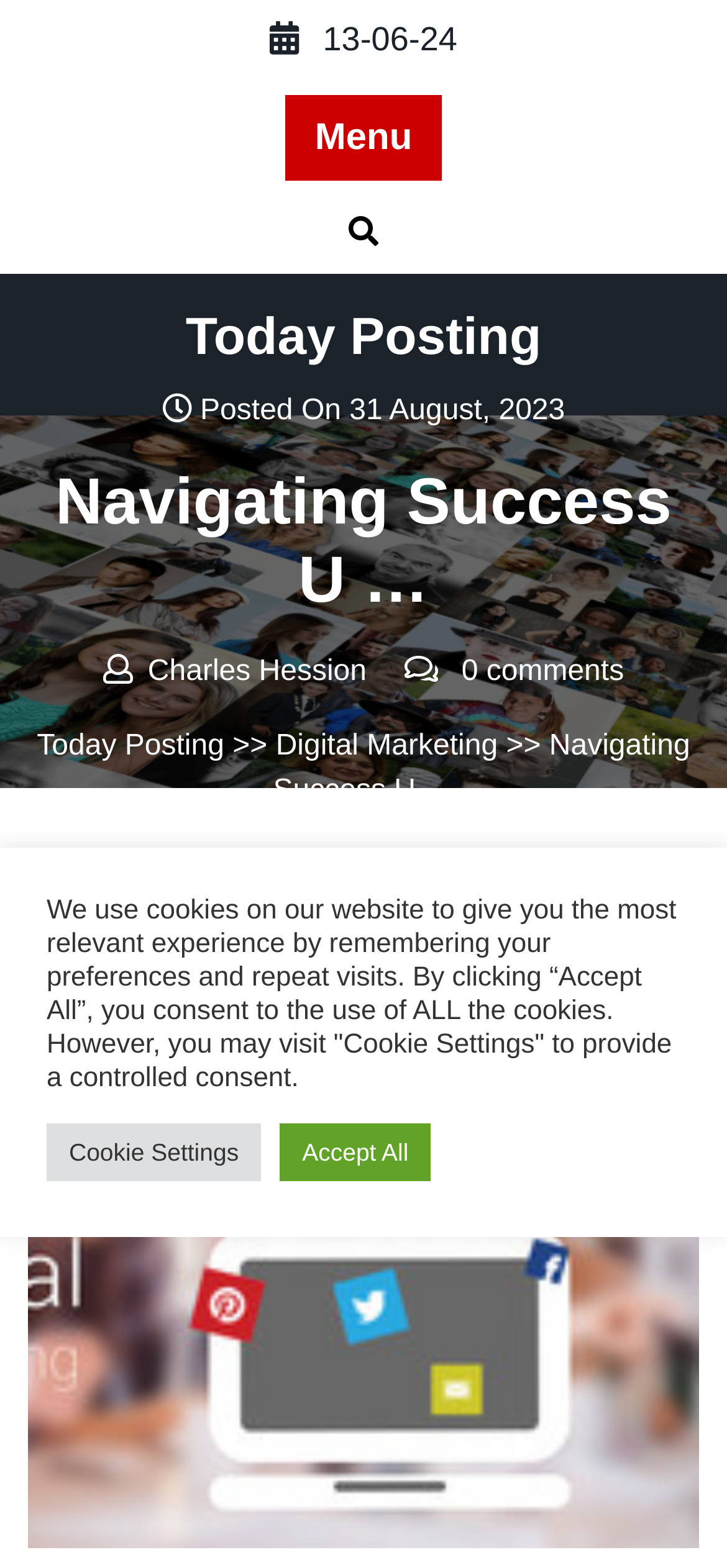Provide a brief response in the form of a single word or phrase:
How many comments does the article have?

0